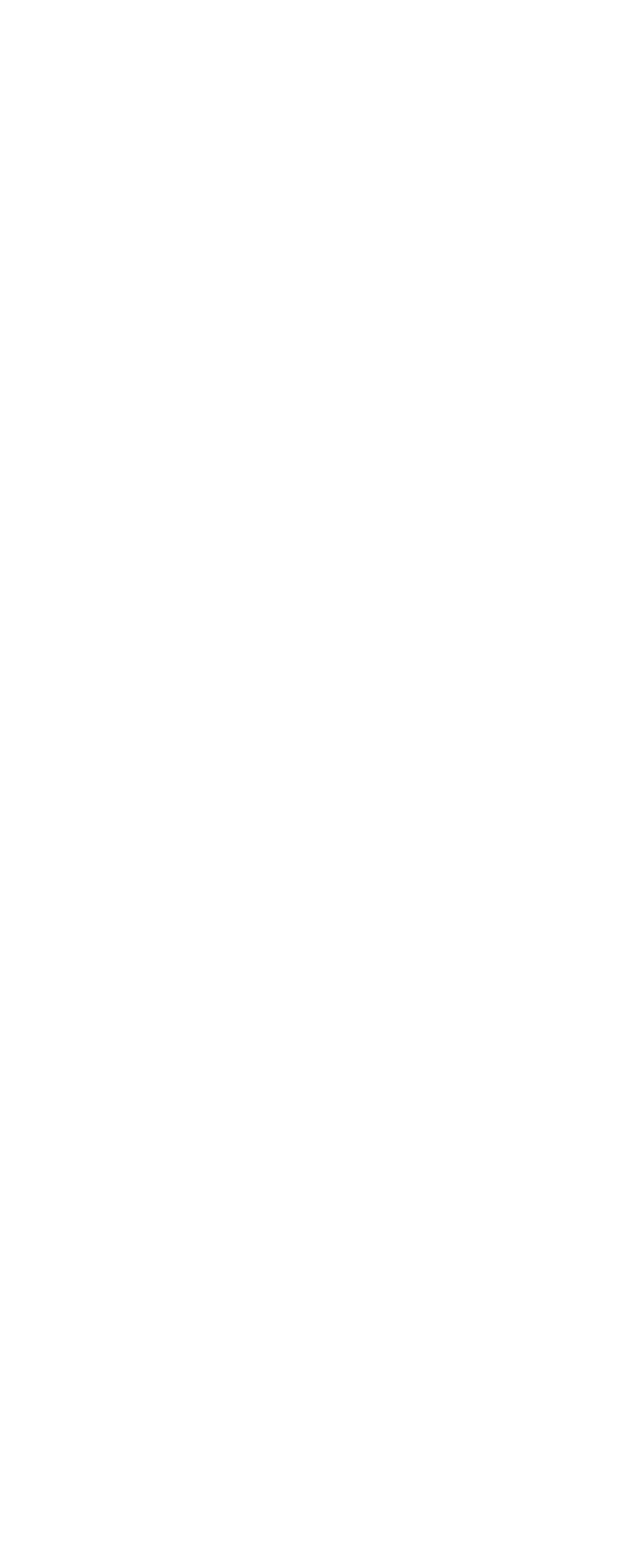What is the topic of the first featured post?
Please analyze the image and answer the question with as much detail as possible.

I looked at the first link and heading under the 'Featured Posts' section, and it's about 'Mass Shootings in the US: The Link Between Mass Violence and Mental Health'.